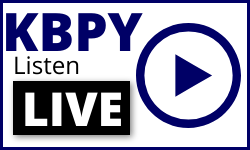What is the purpose of the 'Listen' text?
Answer the question with just one word or phrase using the image.

Emphasizing accessibility